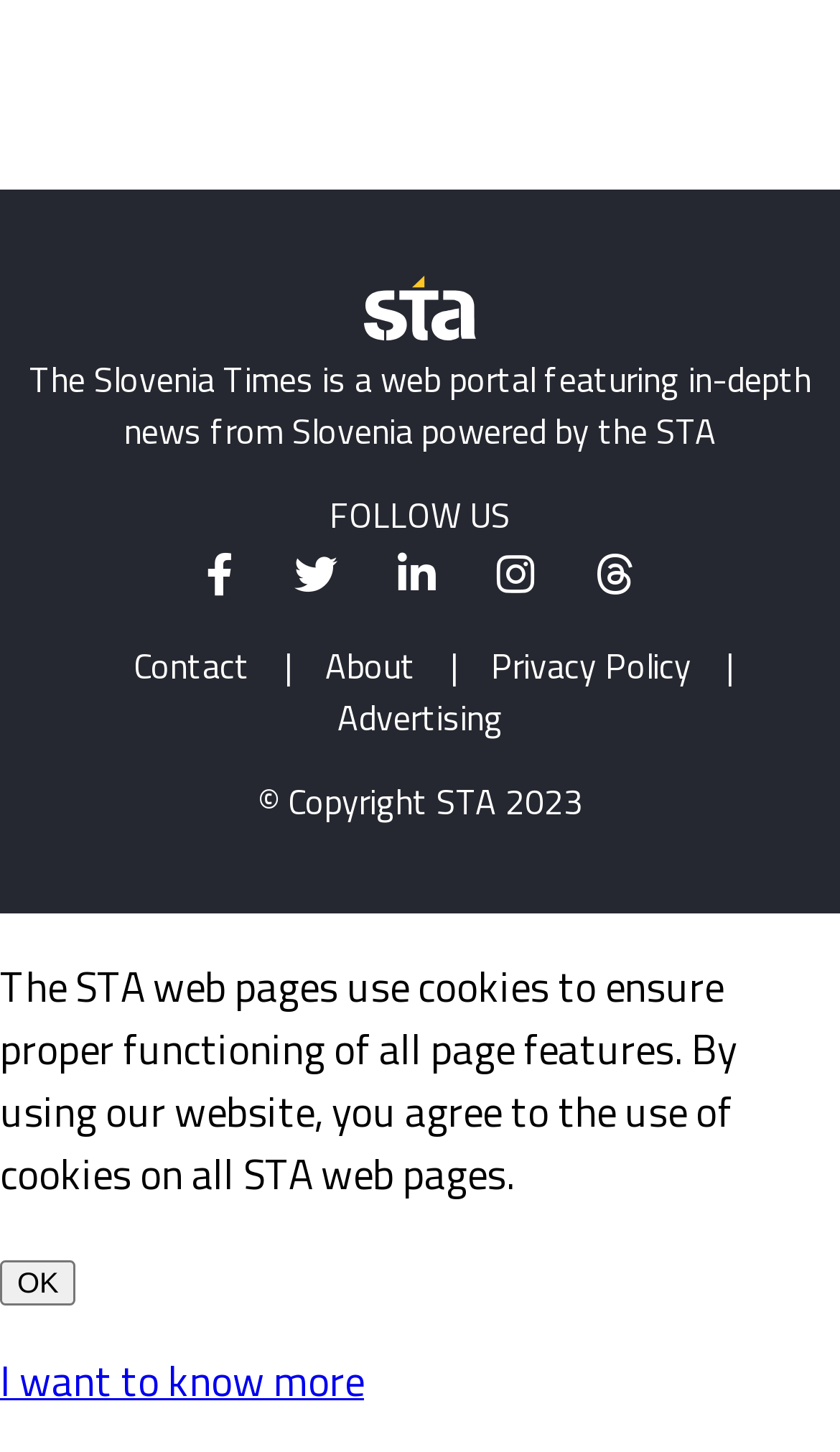What is the name of the news portal?
Using the image as a reference, give an elaborate response to the question.

The name of the news portal can be found in the link element with the text 'The Slovenia Times is a web portal featuring in-depth news from Slovenia powered by the STA'.